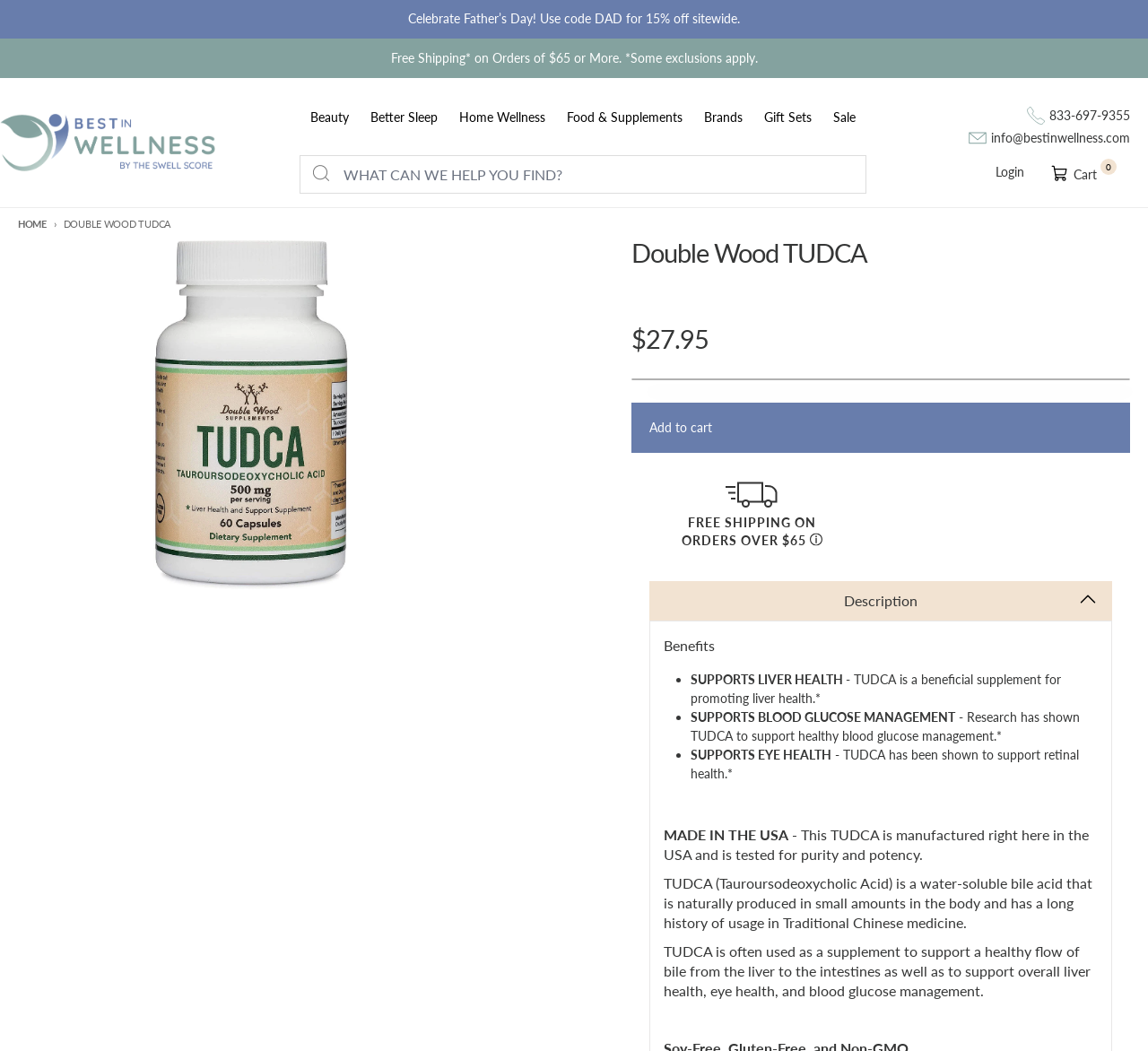Kindly provide the bounding box coordinates of the section you need to click on to fulfill the given instruction: "Search for a product".

[0.261, 0.148, 0.755, 0.185]